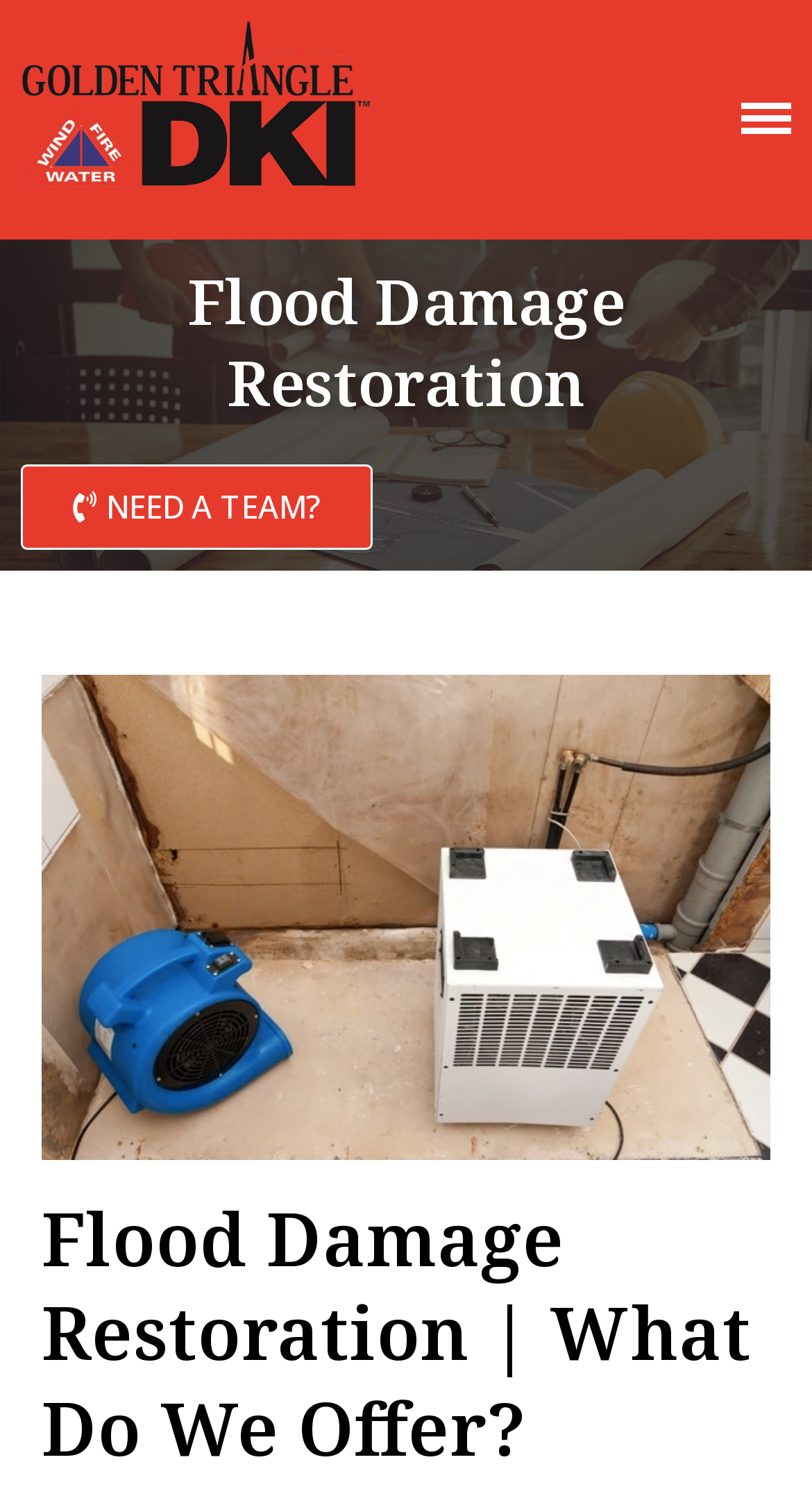Locate the bounding box coordinates of the element you need to click to accomplish the task described by this instruction: "Click on the 'NEED A TEAM?' link".

[0.026, 0.31, 0.459, 0.367]